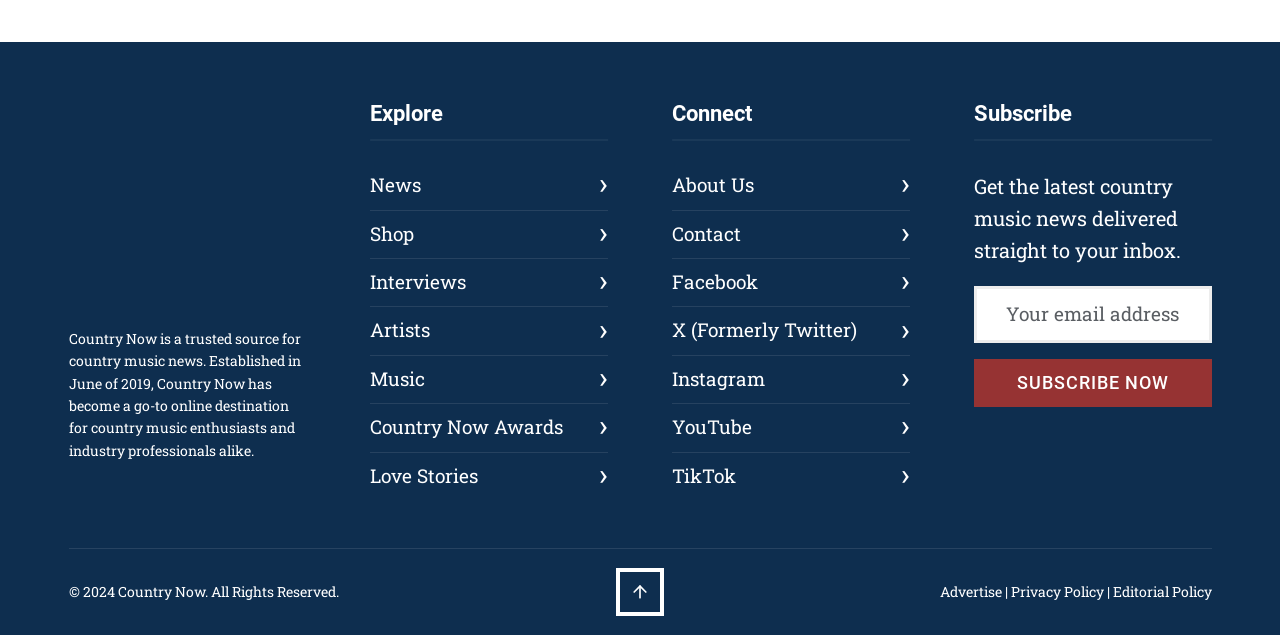What social media platforms is Country Now on?
Please provide an in-depth and detailed response to the question.

In the 'Connect' section, there are links to different social media platforms such as 'Facebook', 'X (Formerly Twitter)', 'Instagram', 'YouTube', and 'TikTok', which suggests that Country Now is present on these platforms.